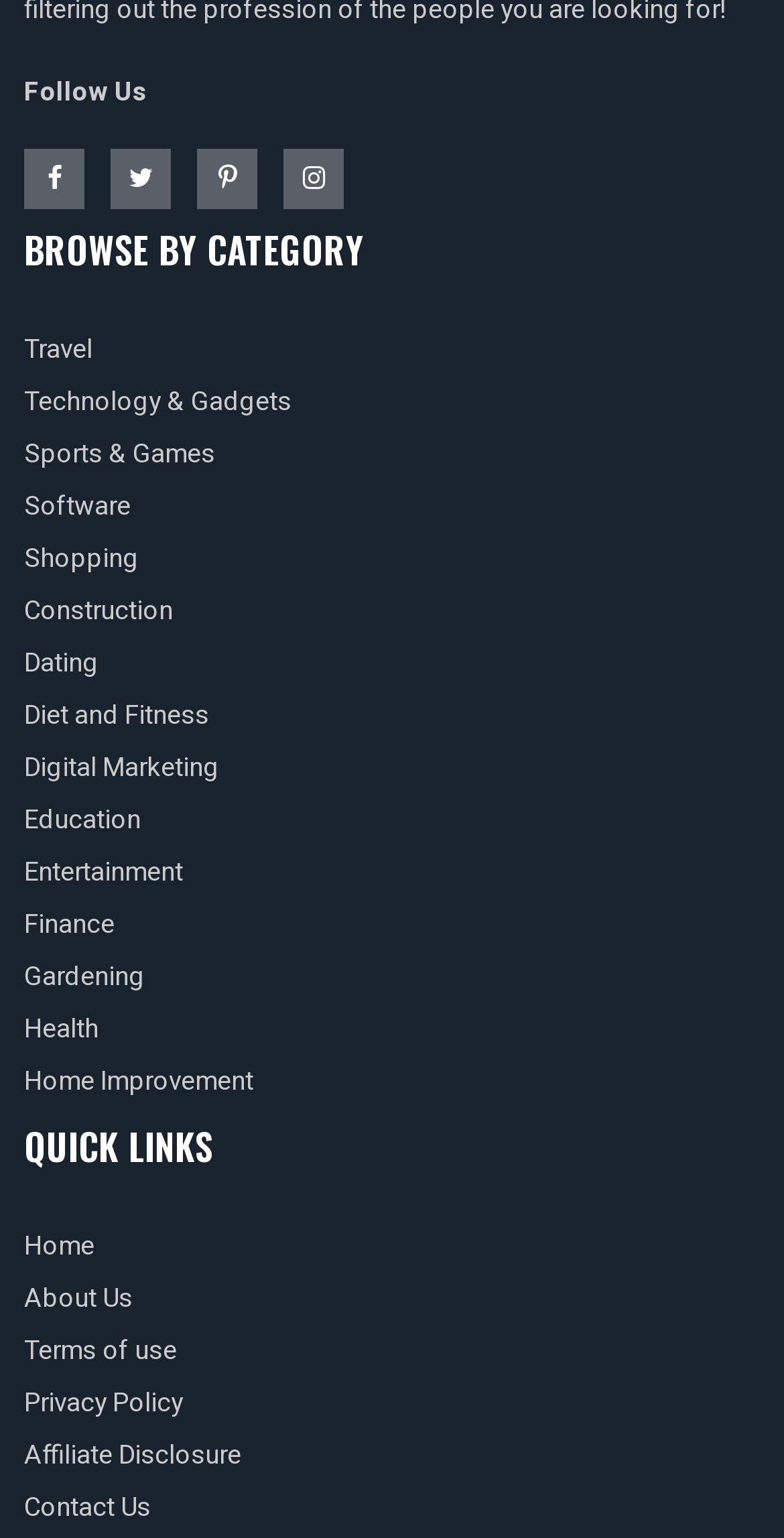Find the bounding box coordinates of the clickable element required to execute the following instruction: "Read About Us". Provide the coordinates as four float numbers between 0 and 1, i.e., [left, top, right, bottom].

[0.031, 0.831, 0.169, 0.856]